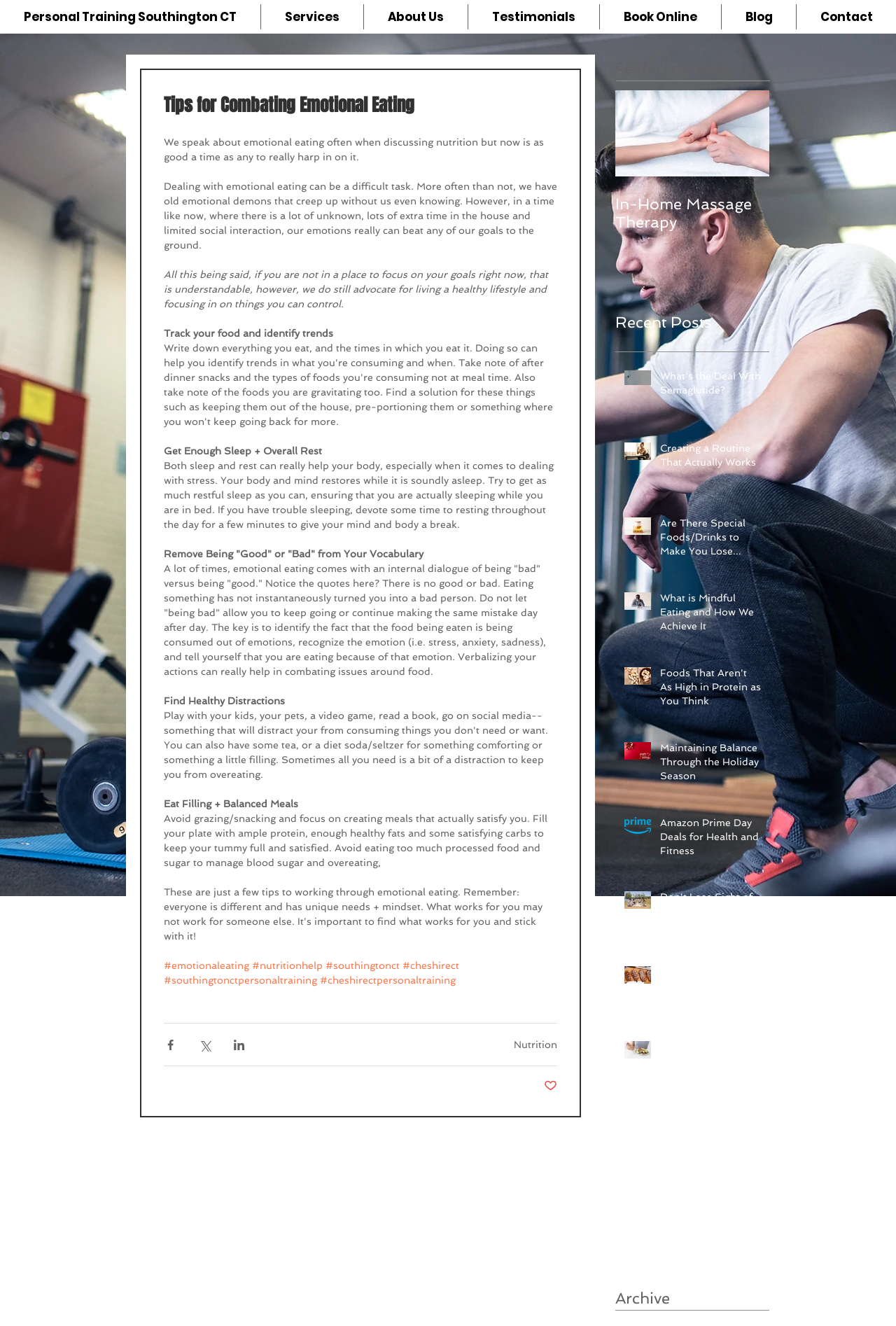Identify the bounding box coordinates of the specific part of the webpage to click to complete this instruction: "Click on the 'Nutrition' link".

[0.573, 0.783, 0.622, 0.792]